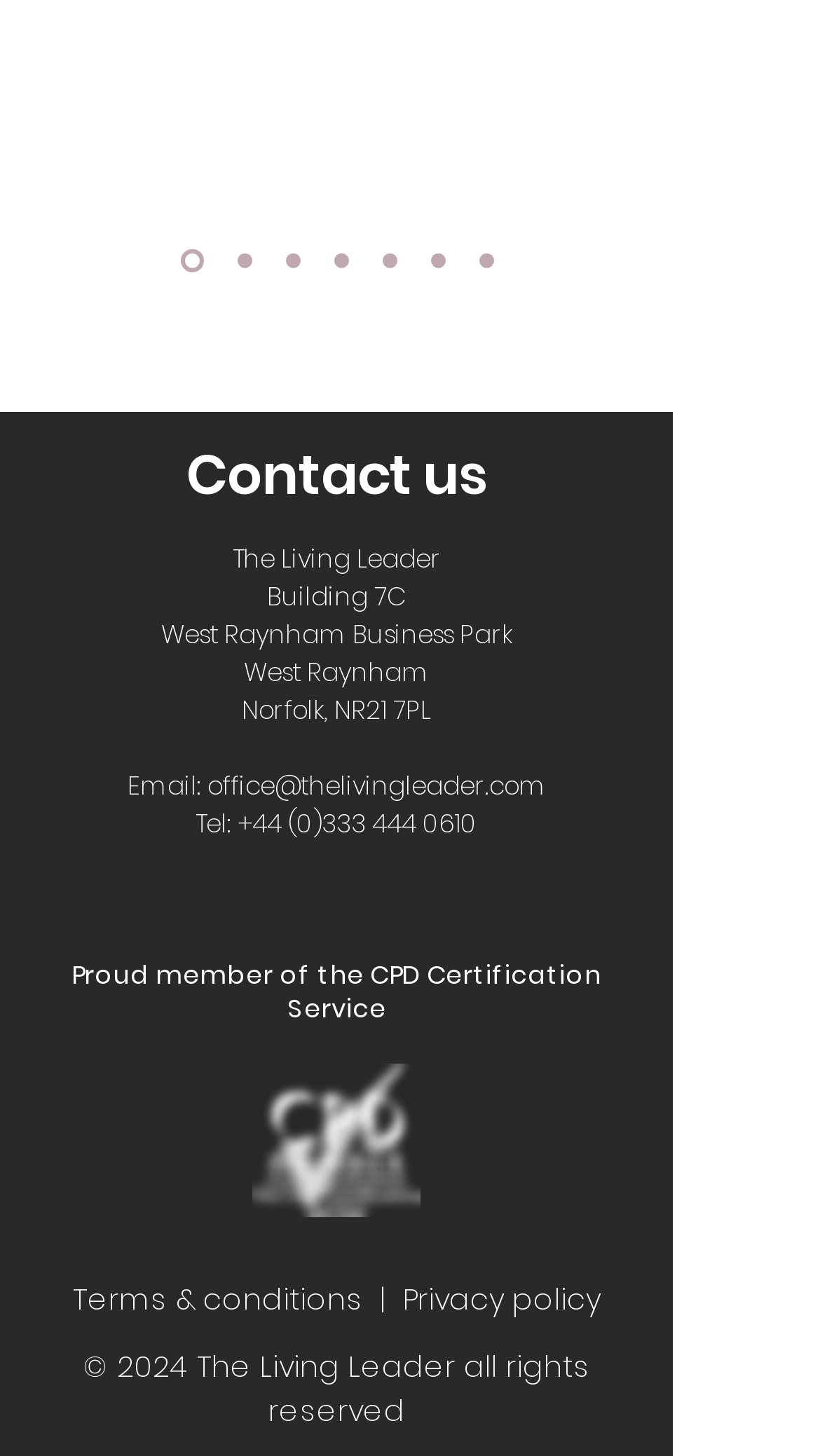Based on the image, please elaborate on the answer to the following question:
What certification service is The Living Leader a proud member of?

The answer can be found in the heading element with the text 'Proud member of the CPD Certification Service' which is located near the bottom of the webpage, indicating the certification service that The Living Leader is a proud member of.